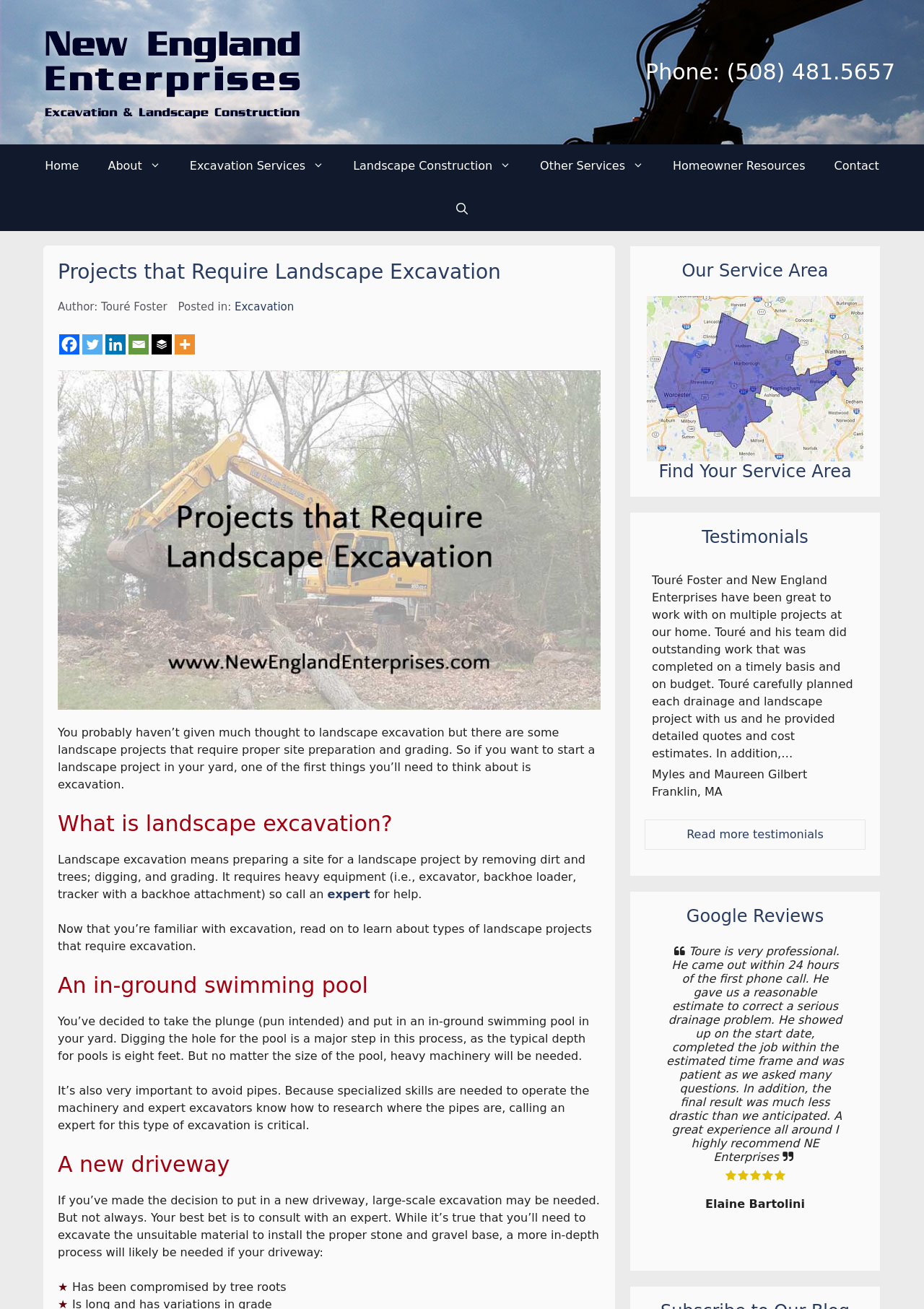Determine the main headline of the webpage and provide its text.

Projects that Require Landscape Excavation